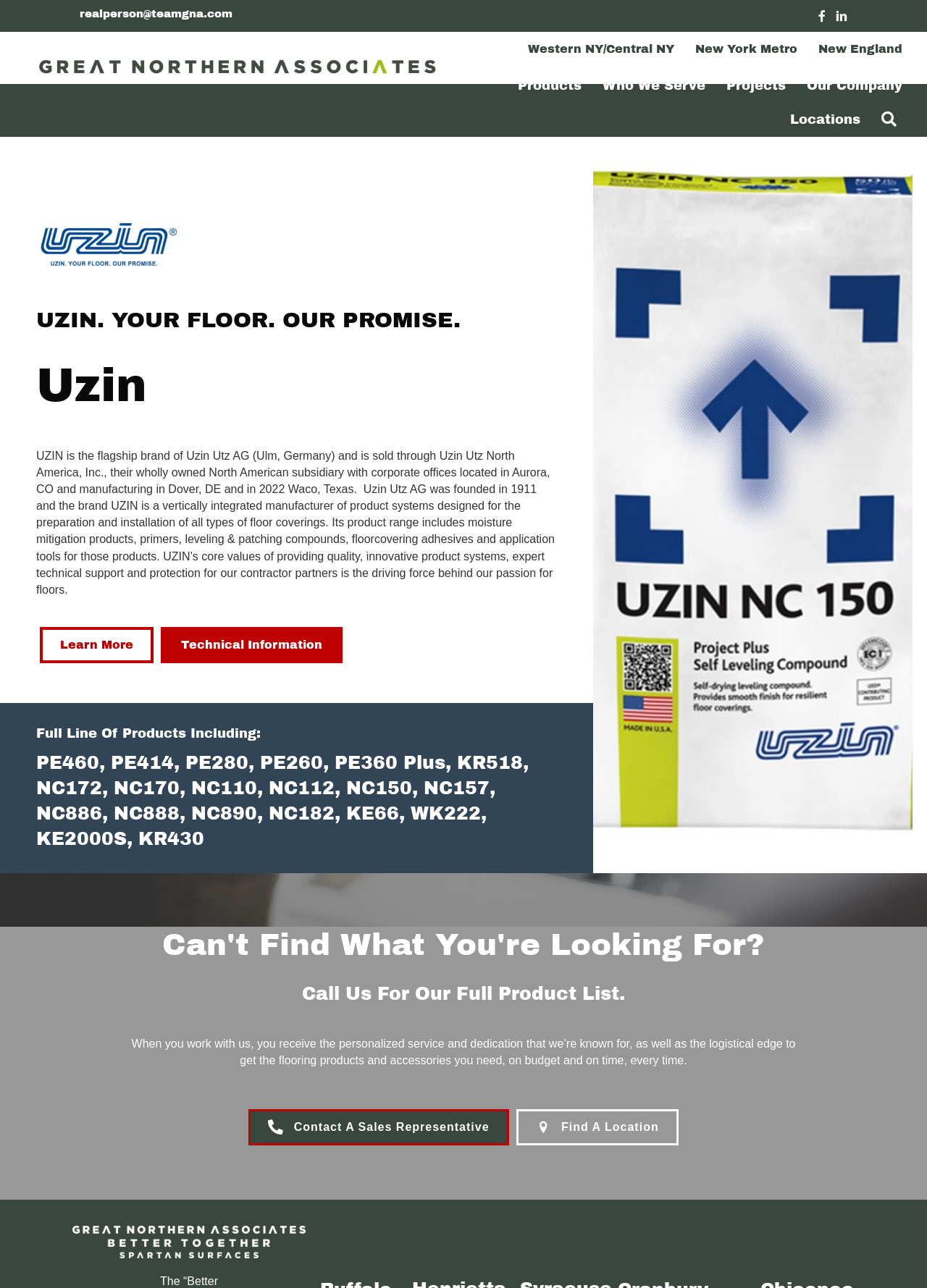What is the purpose of the company?
Please provide a single word or phrase based on the screenshot.

Floor preparation and installation